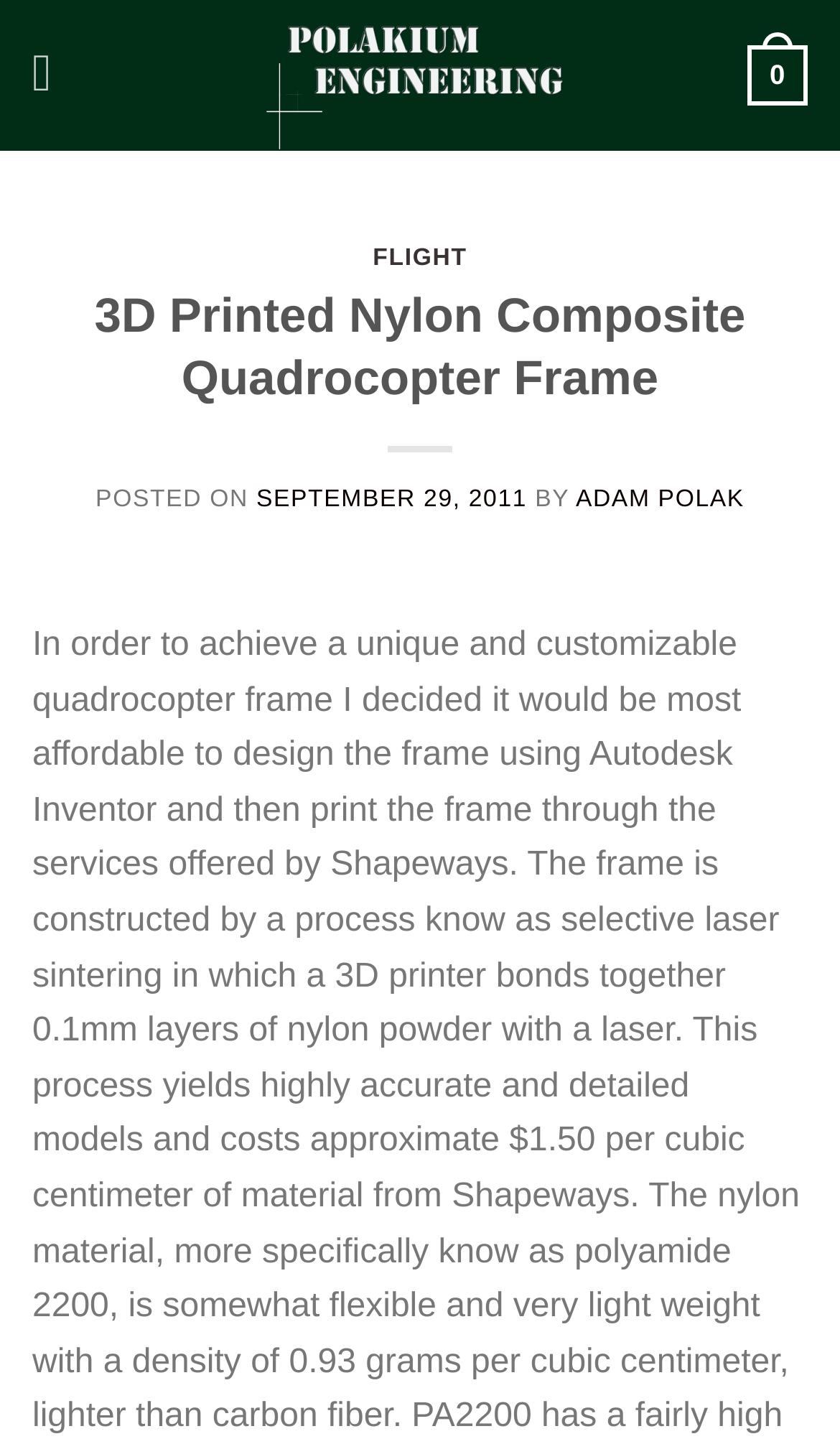Please identify the primary heading of the webpage and give its text content.

3D Printed Nylon Composite Quadrocopter Frame